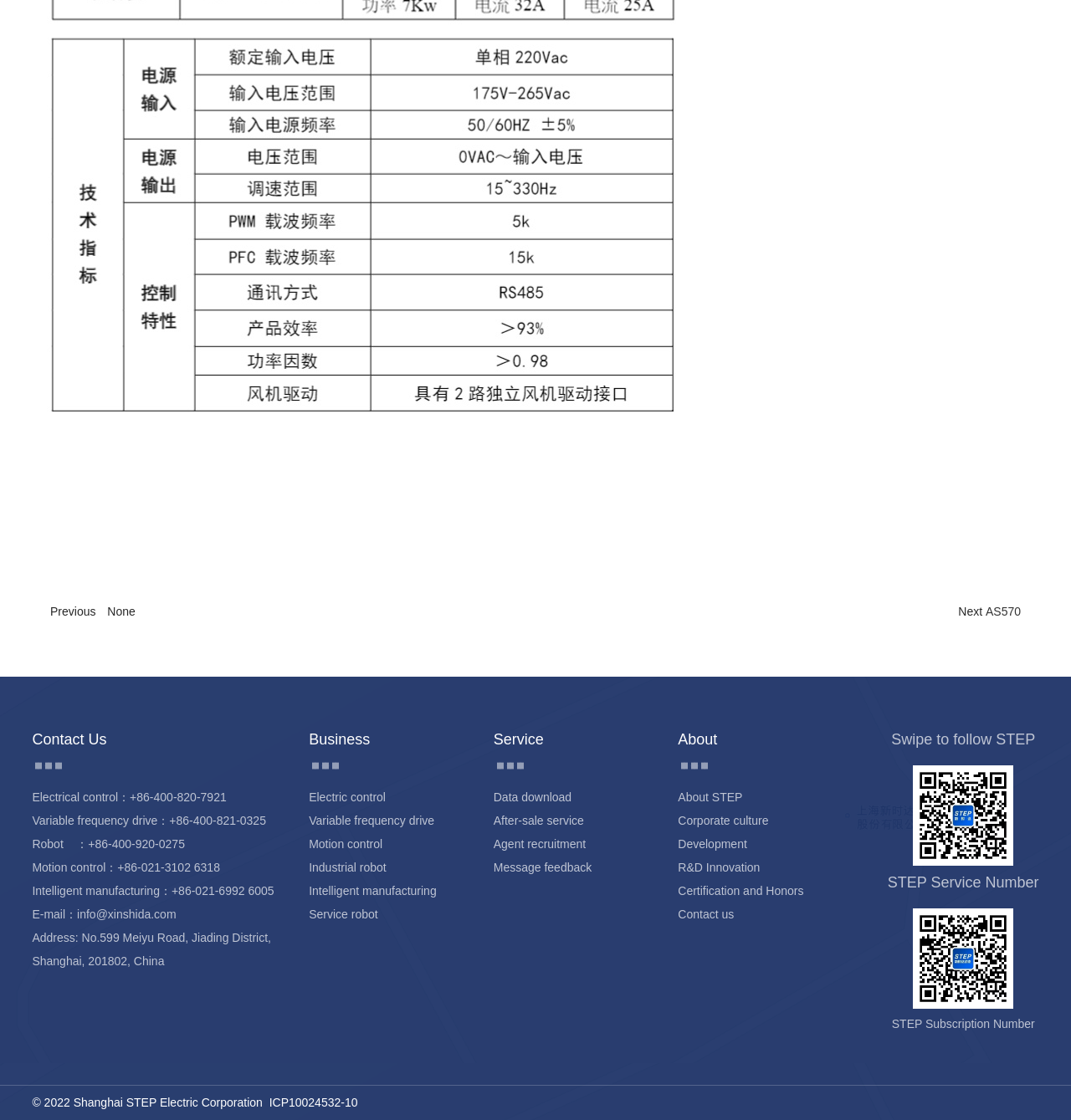Determine the bounding box coordinates of the UI element described by: "AS570".

[0.92, 0.539, 0.953, 0.551]